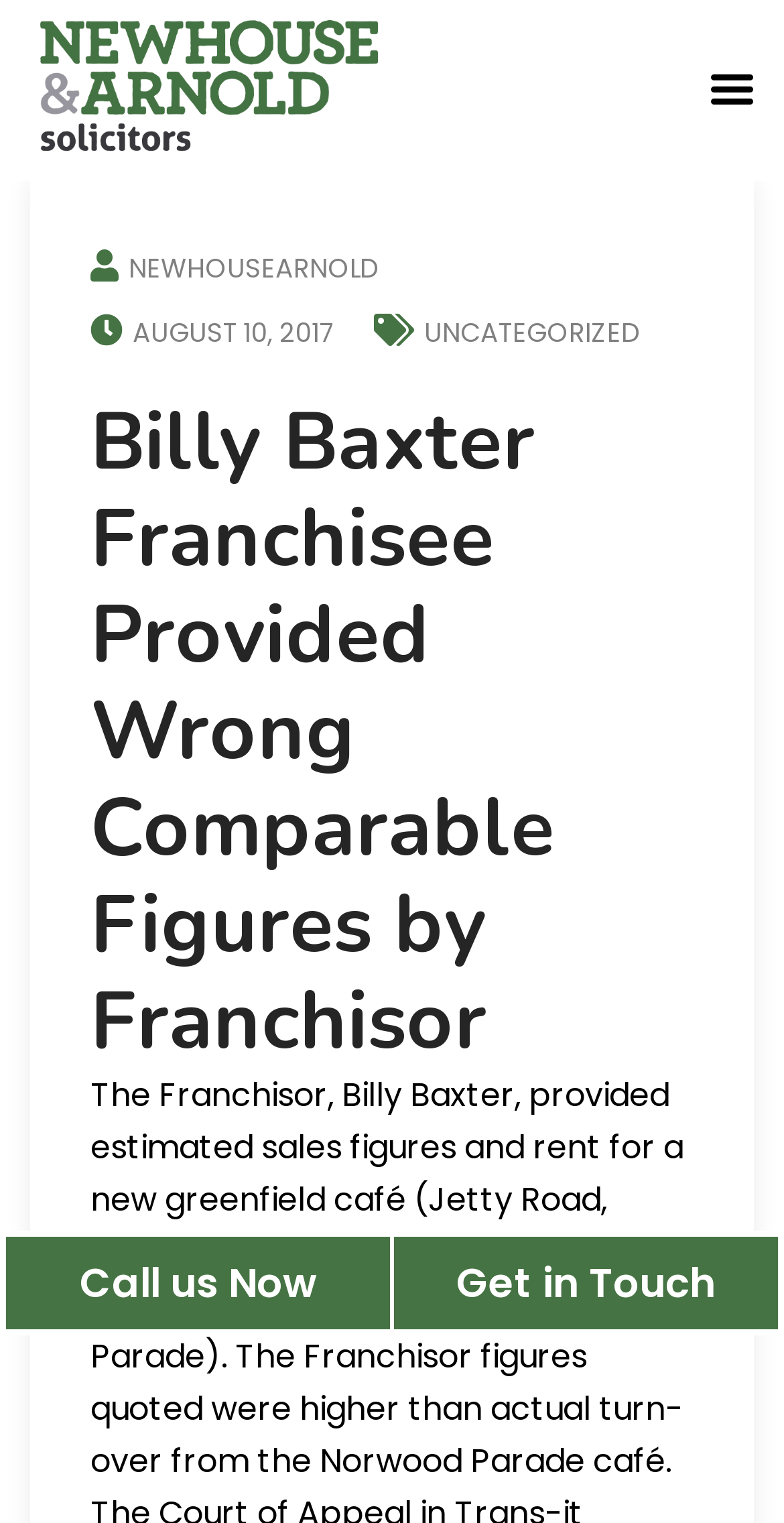Bounding box coordinates are to be given in the format (top-left x, top-left y, bottom-right x, bottom-right y). All values must be floating point numbers between 0 and 1. Provide the bounding box coordinate for the UI element described as: Get in Touch

[0.5, 0.811, 0.995, 0.874]